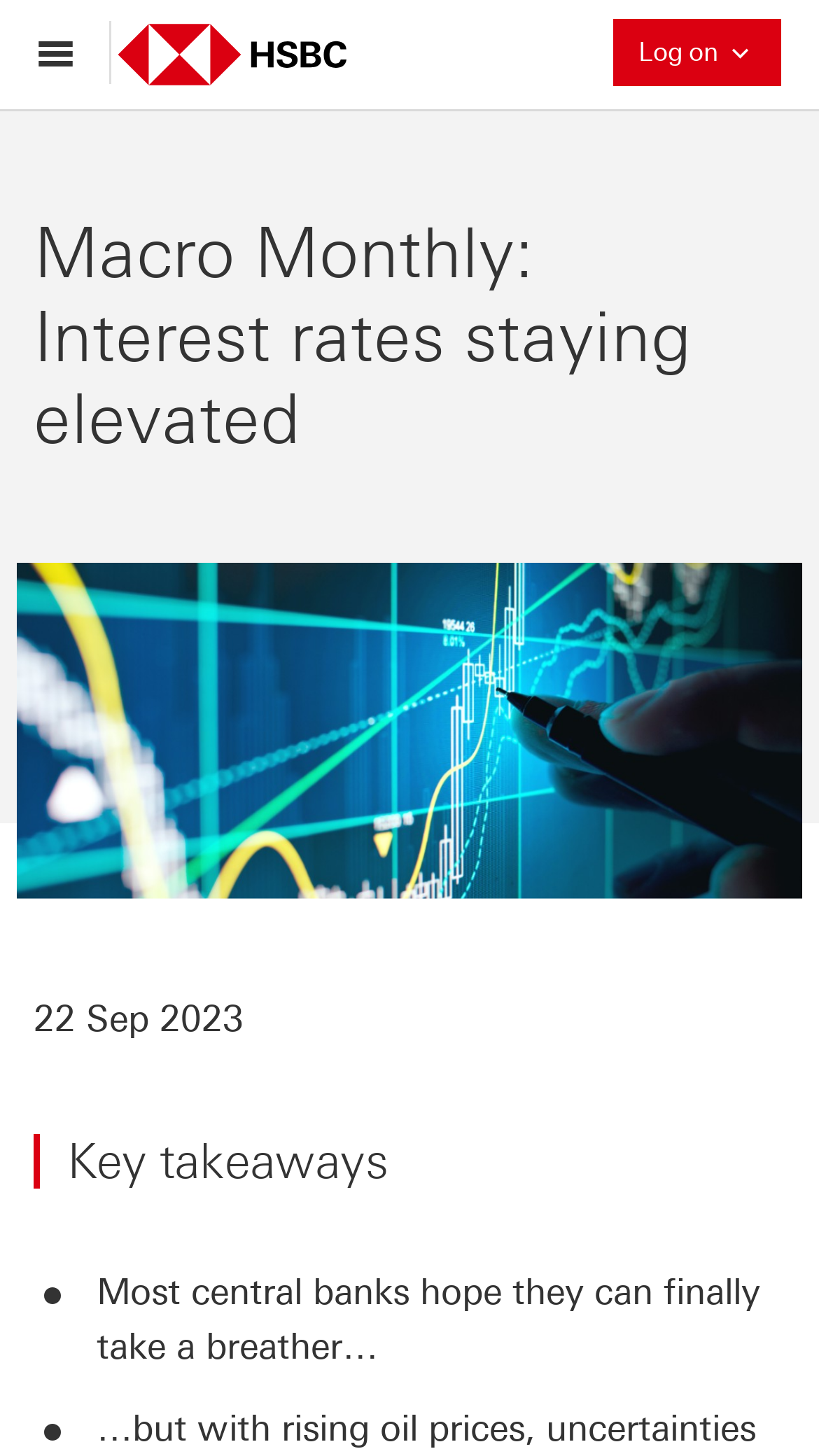What is the name of the bank mentioned on the webpage?
We need a detailed and exhaustive answer to the question. Please elaborate.

I found the name of the bank 'HSBC China Bank' on the webpage, which is located at the top section of the page, next to the menu button.